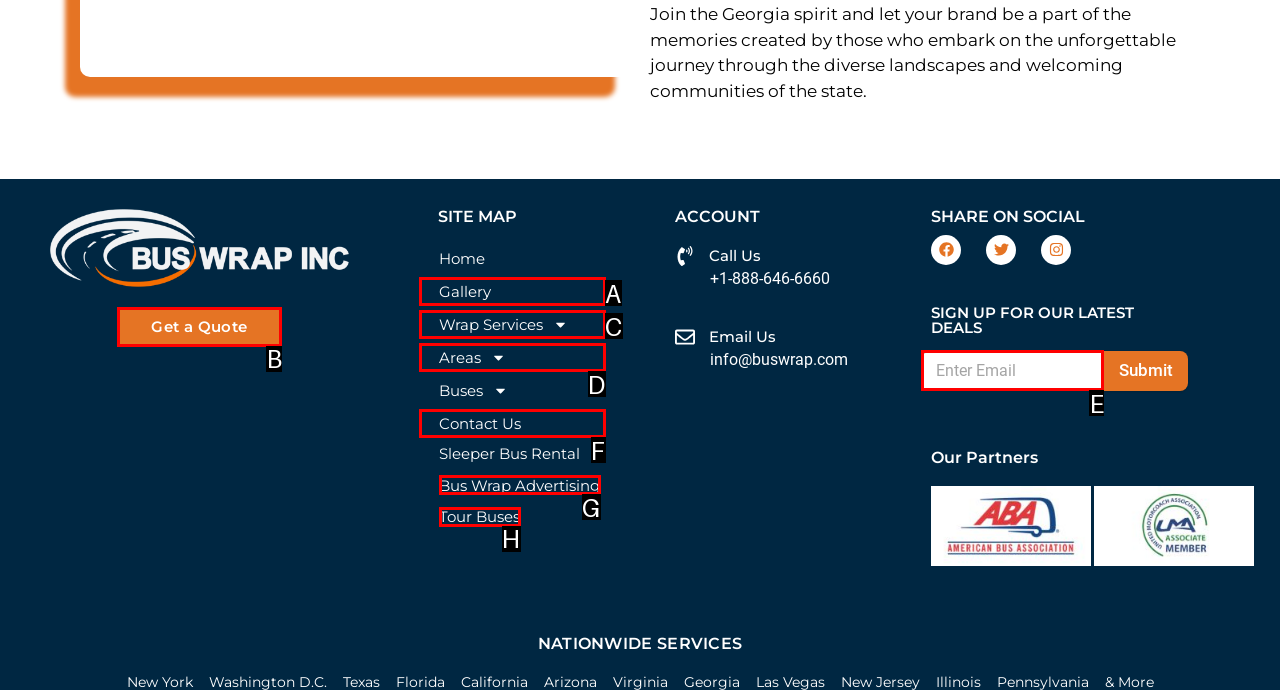Match the following description to the correct HTML element: Get a Quote Indicate your choice by providing the letter.

B